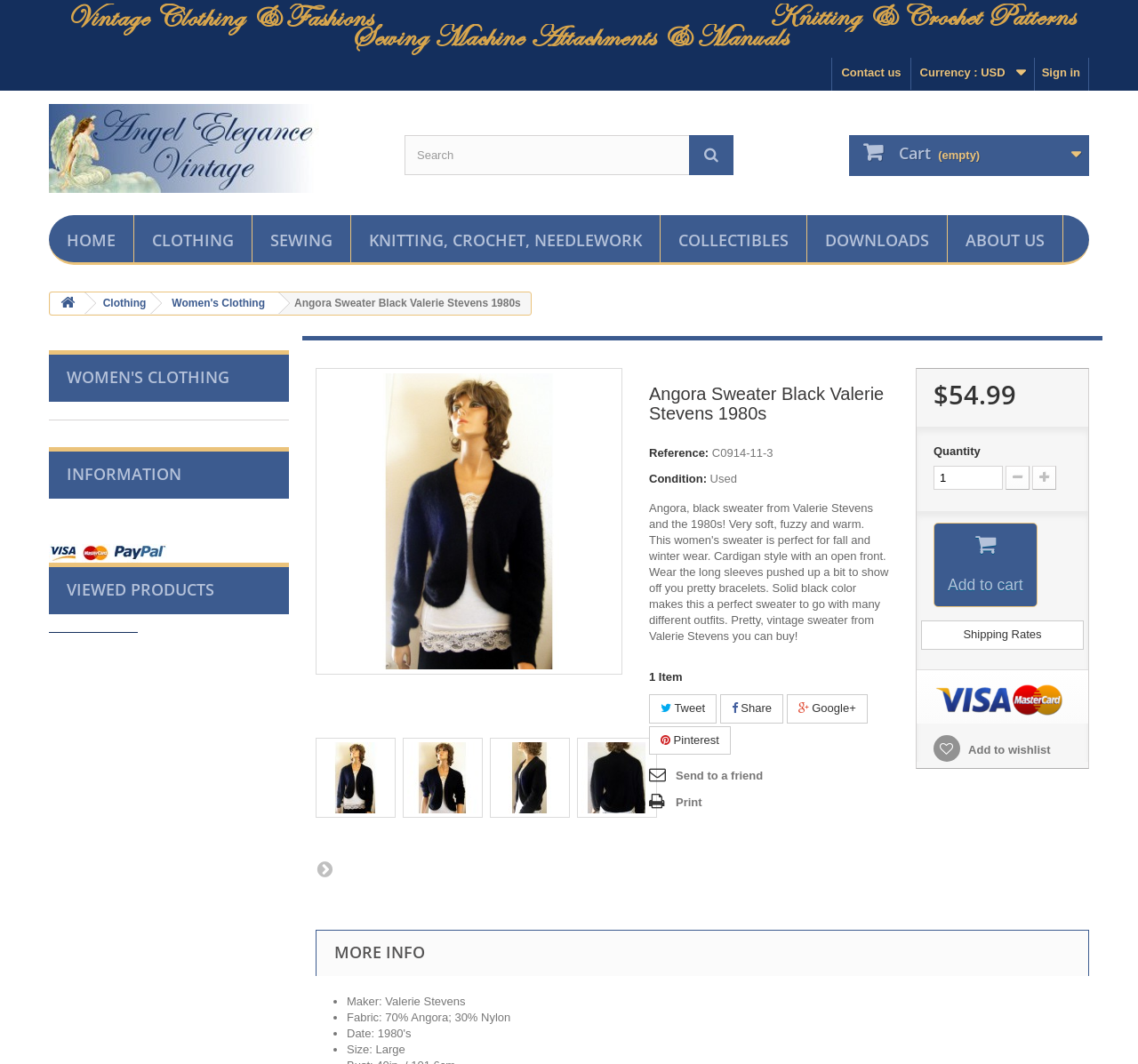Given the description: "Secure Payment Options", determine the bounding box coordinates of the UI element. The coordinates should be formatted as four float numbers between 0 and 1, [left, top, right, bottom].

[0.059, 0.974, 0.184, 0.987]